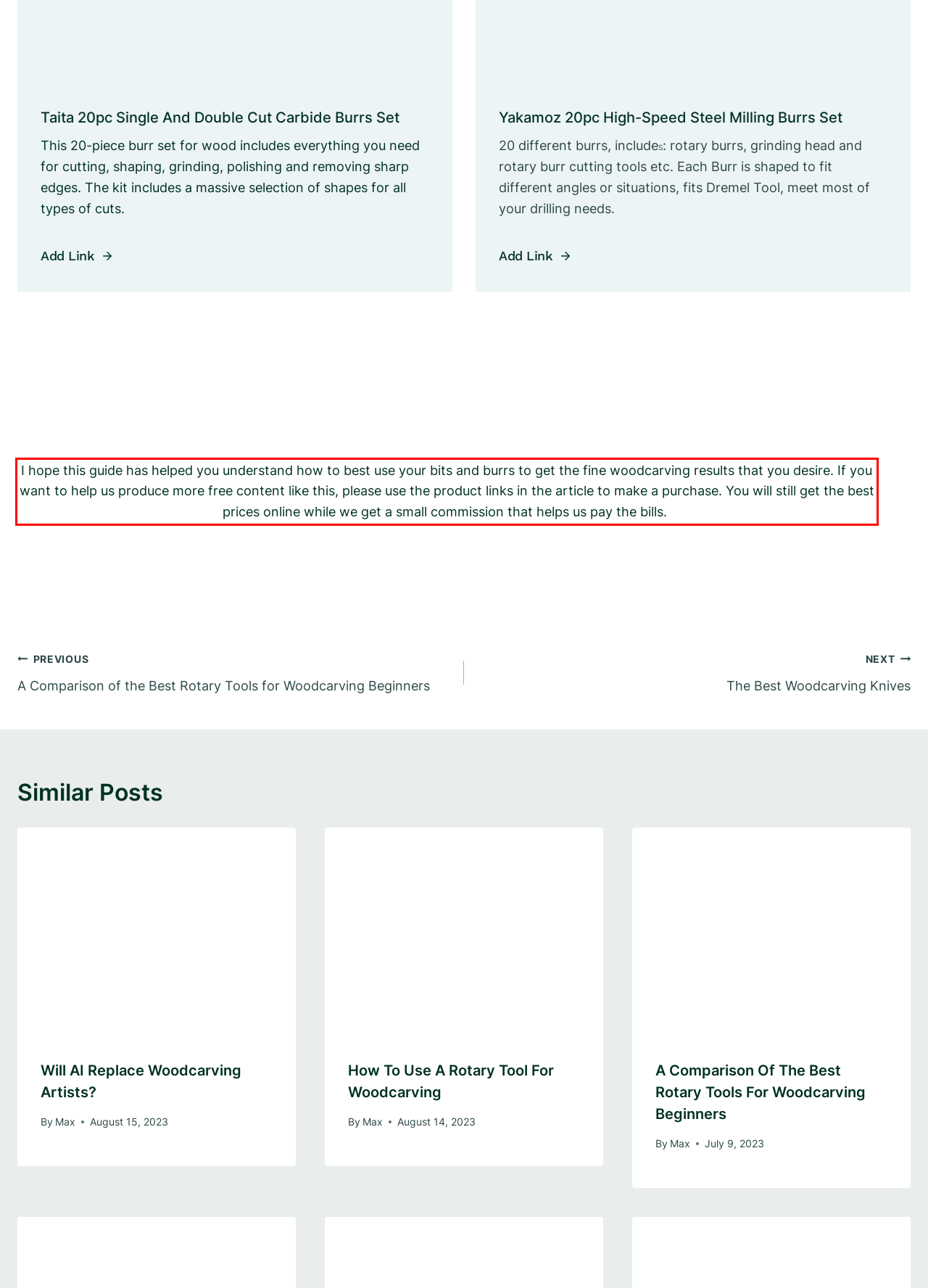Please examine the webpage screenshot and extract the text within the red bounding box using OCR.

I hope this guide has helped you understand how to best use your bits and burrs to get the fine woodcarving results that you desire. If you want to help us produce more free content like this, please use the product links in the article to make a purchase. You will still get the best prices online while we get a small commission that helps us pay the bills.